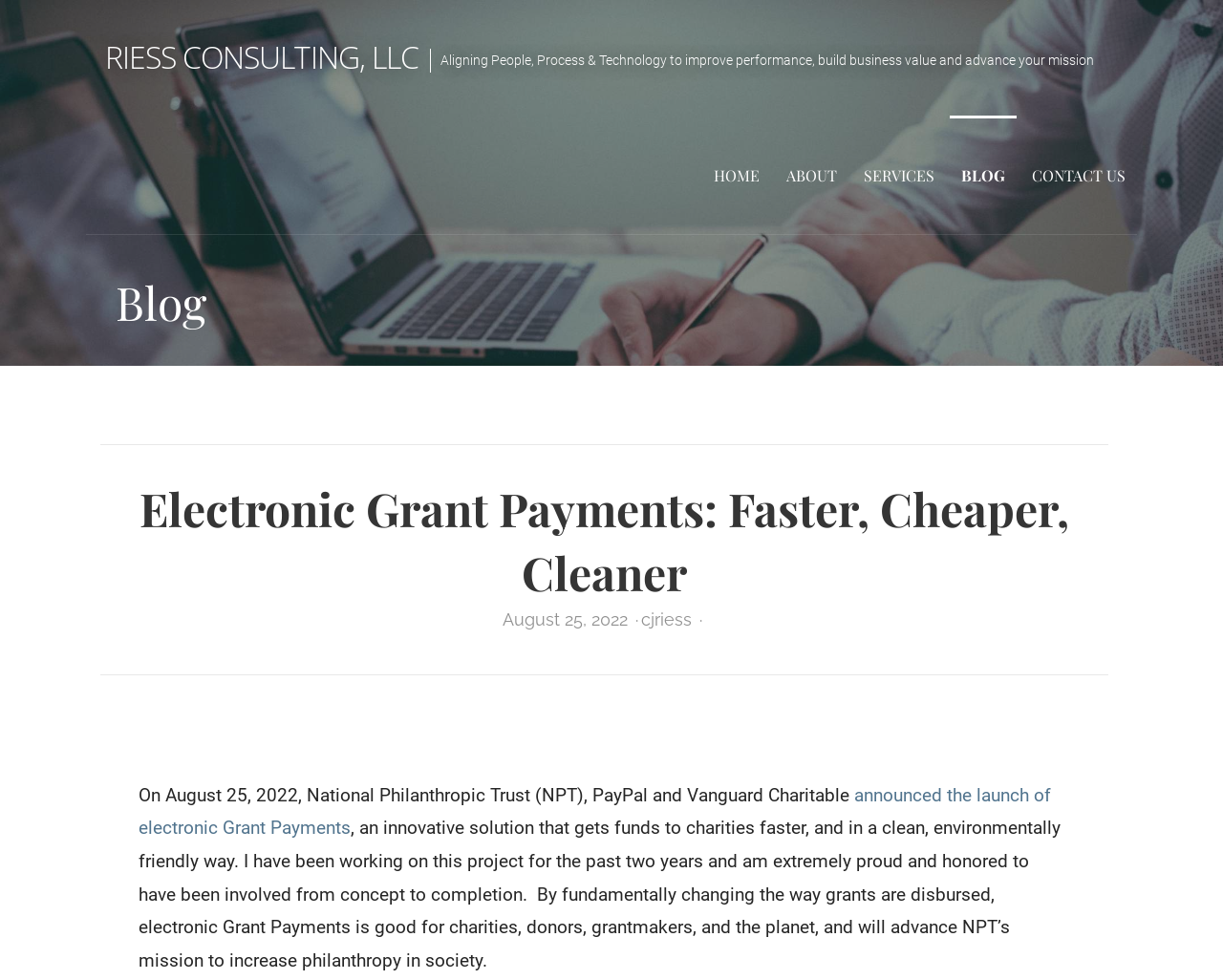What is the main topic of the blog post?
Look at the image and answer with only one word or phrase.

Electronic Grant Payments